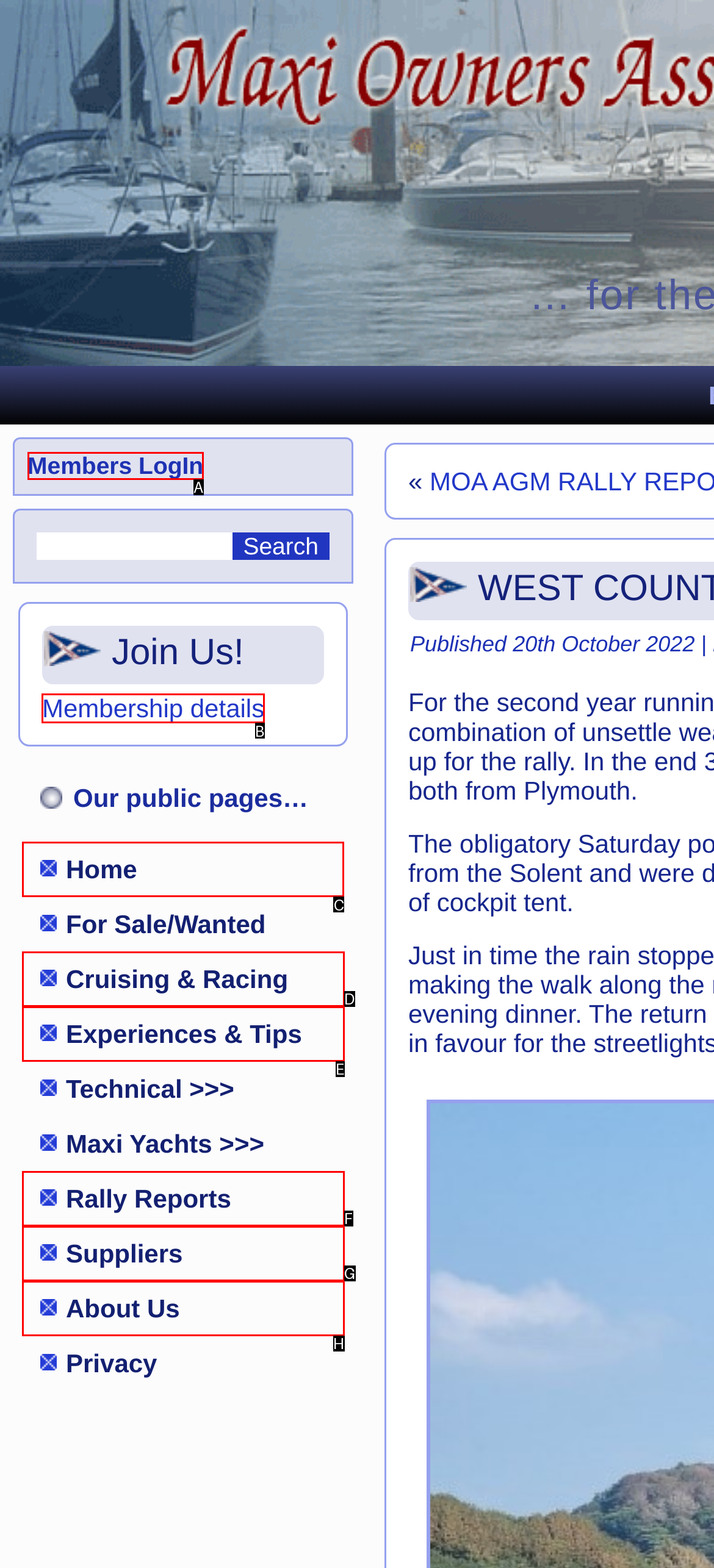Choose the HTML element to click for this instruction: go to home page Answer with the letter of the correct choice from the given options.

C